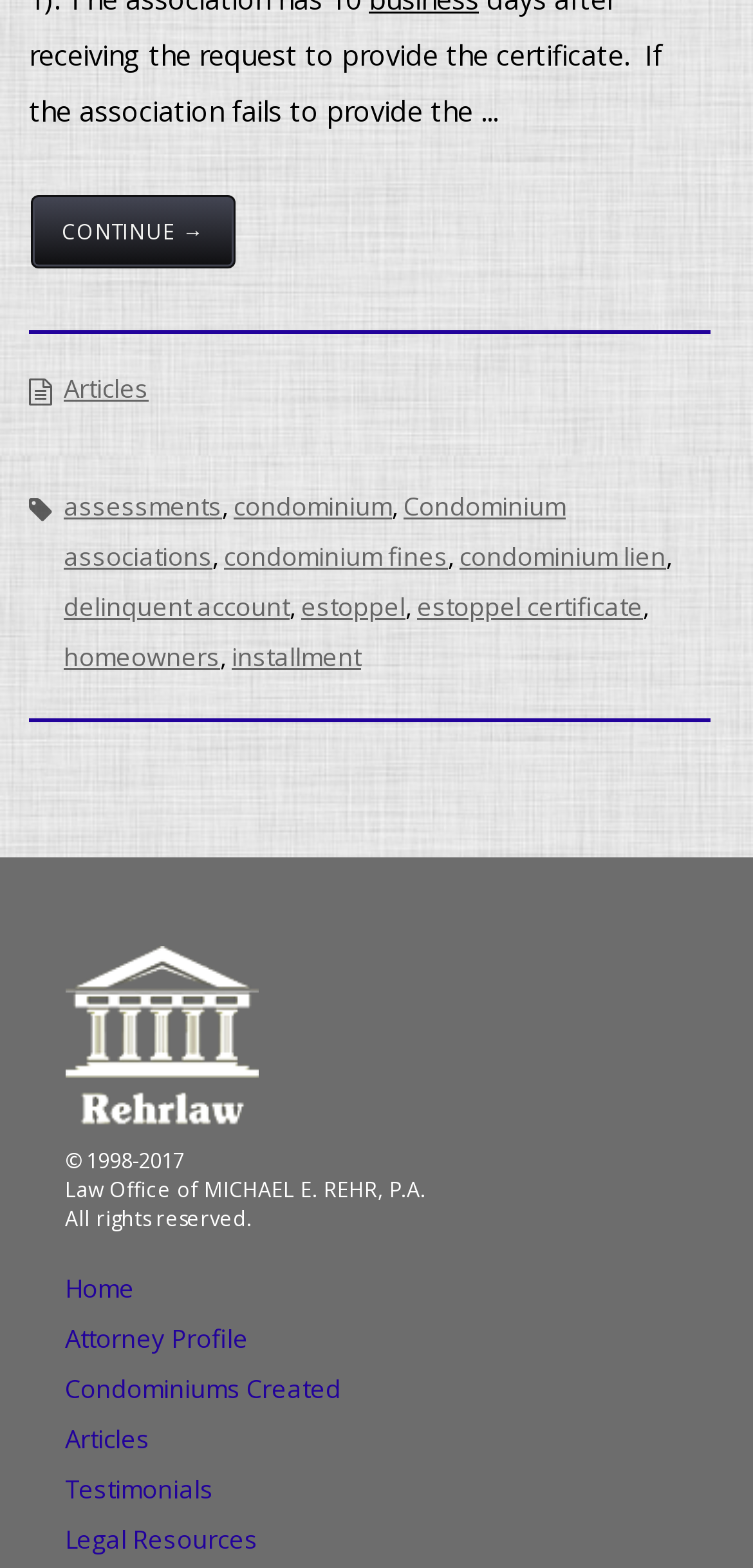Locate the bounding box coordinates of the area to click to fulfill this instruction: "Click on Narrative category". The bounding box should be presented as four float numbers between 0 and 1, in the order [left, top, right, bottom].

None